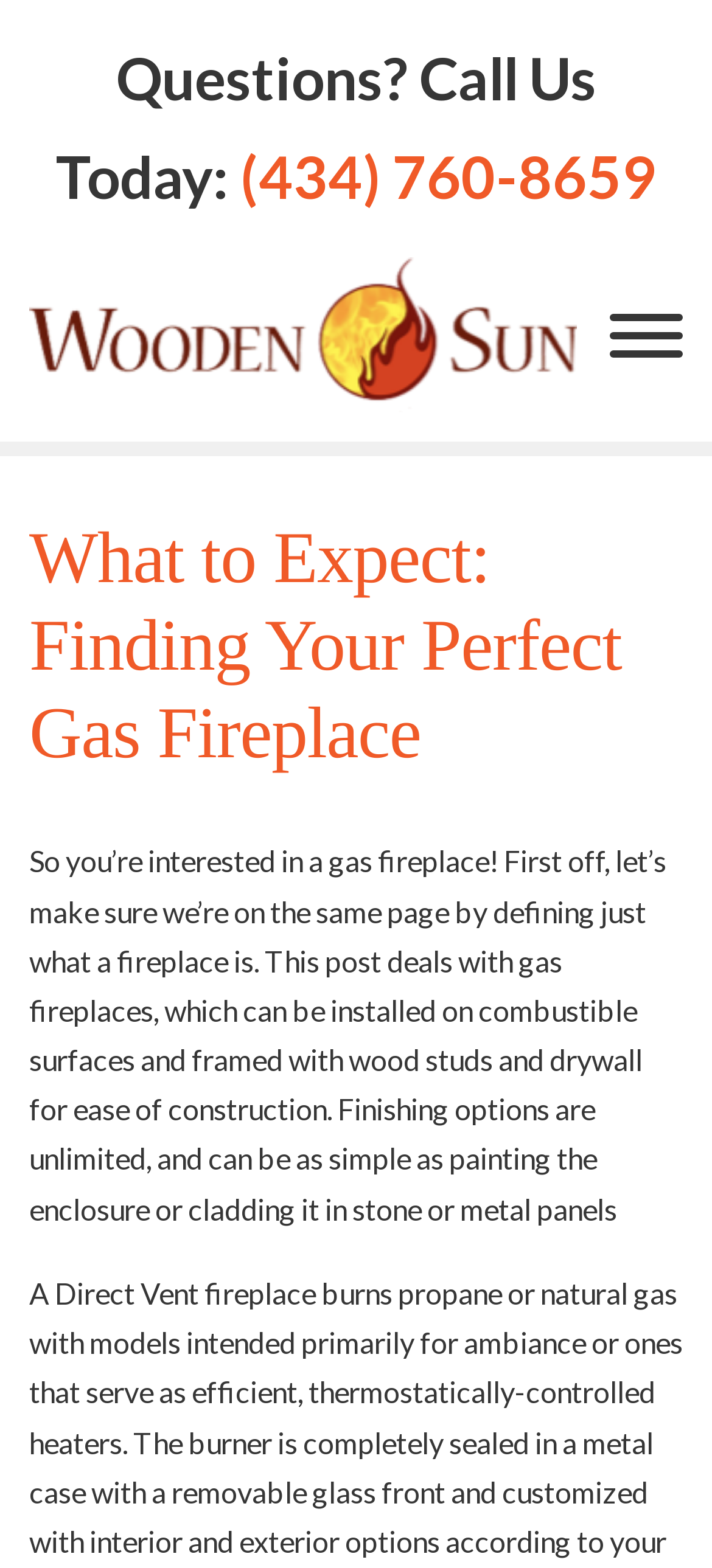Based on the element description "(434) 760-8659", predict the bounding box coordinates of the UI element.

[0.337, 0.09, 0.922, 0.135]